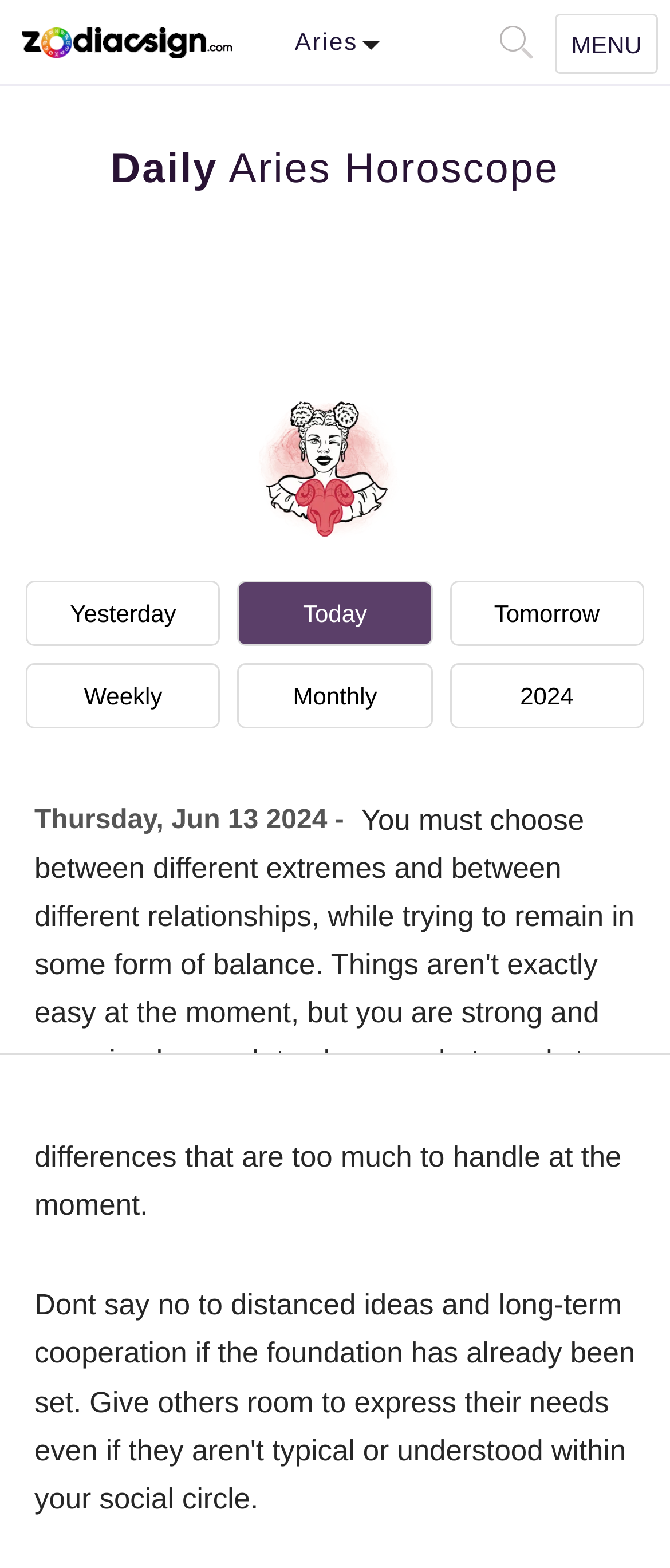What is the date of the horoscope?
Using the details shown in the screenshot, provide a comprehensive answer to the question.

The static text 'Thursday, Jun 13 2024 -' indicates the date of the horoscope.